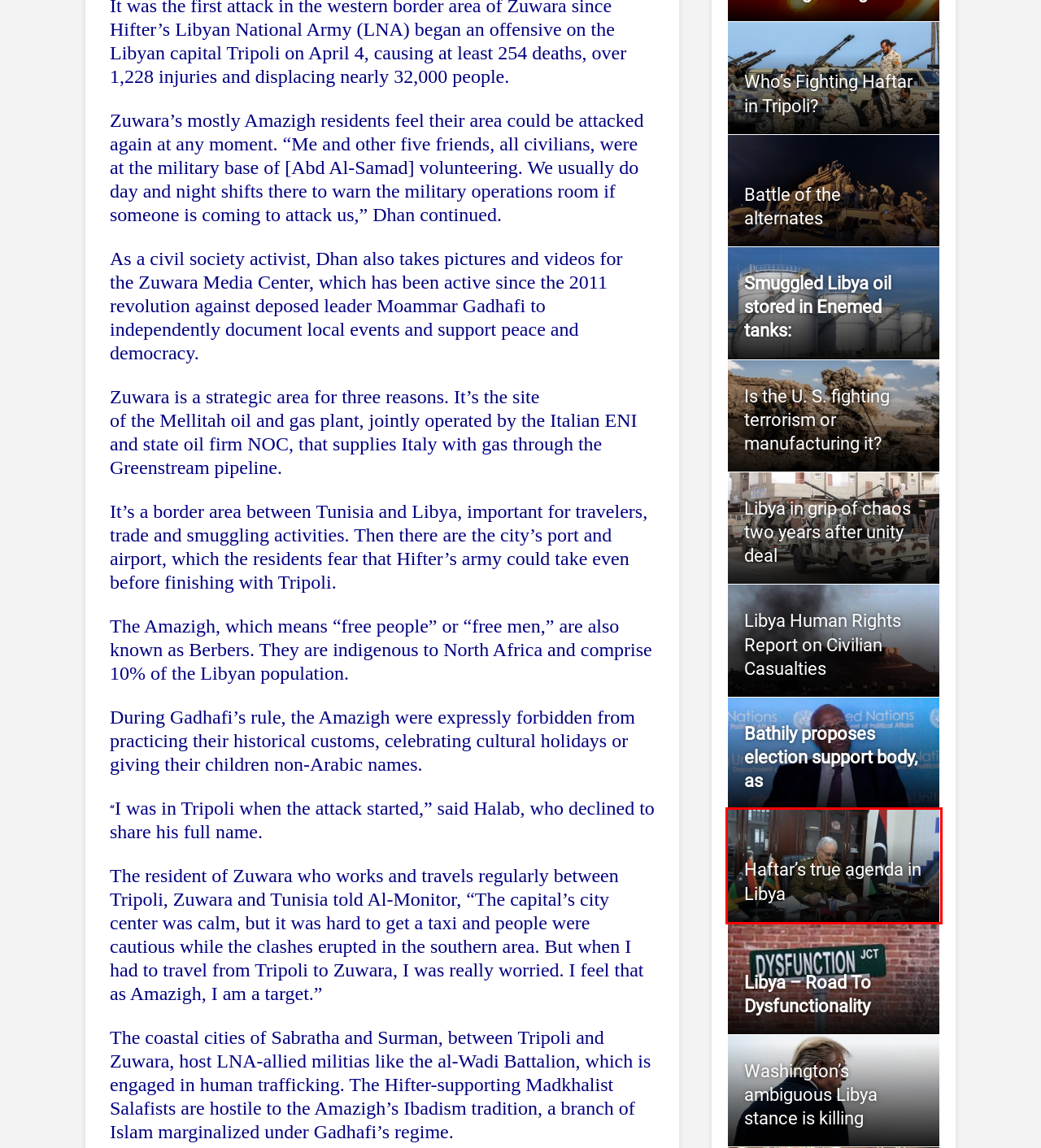Look at the screenshot of a webpage with a red bounding box and select the webpage description that best corresponds to the new page after clicking the element in the red box. Here are the options:
A. Washington’s ambiguous Libya stance is killing the peace process – Libya Tribune
B. Bathily proposes election support body, as public frustration mounts – Libya Tribune
C. Libya – Road To Dysfunctionality (2) – Libya Tribune
D. Is the U. S. fighting terrorism or manufacturing it? – Libya Tribune
E. Haftar’s true agenda in Libya – Libya Tribune
F. Libya Human Rights Report on Civilian Casualties – April 2018 – Libya Tribune
G. Libya in grip of chaos two years after unity deal – Libya Tribune
H. Who’s Fighting Haftar in Tripoli? – Libya Tribune

E